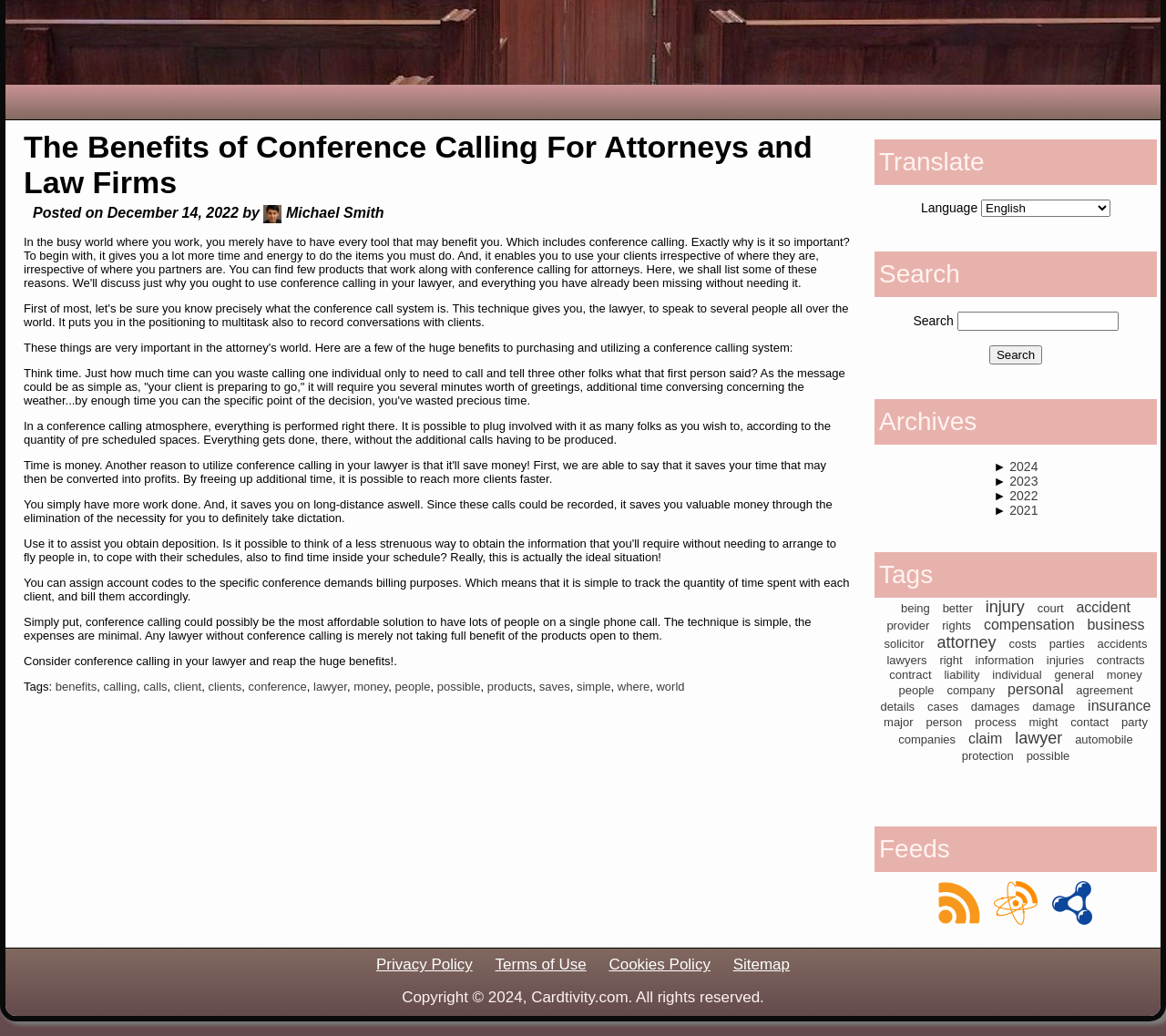Using the element description provided, determine the bounding box coordinates in the format (top-left x, top-left y, bottom-right x, bottom-right y). Ensure that all values are floating point numbers between 0 and 1. Element description: attorney

[0.803, 0.612, 0.854, 0.629]